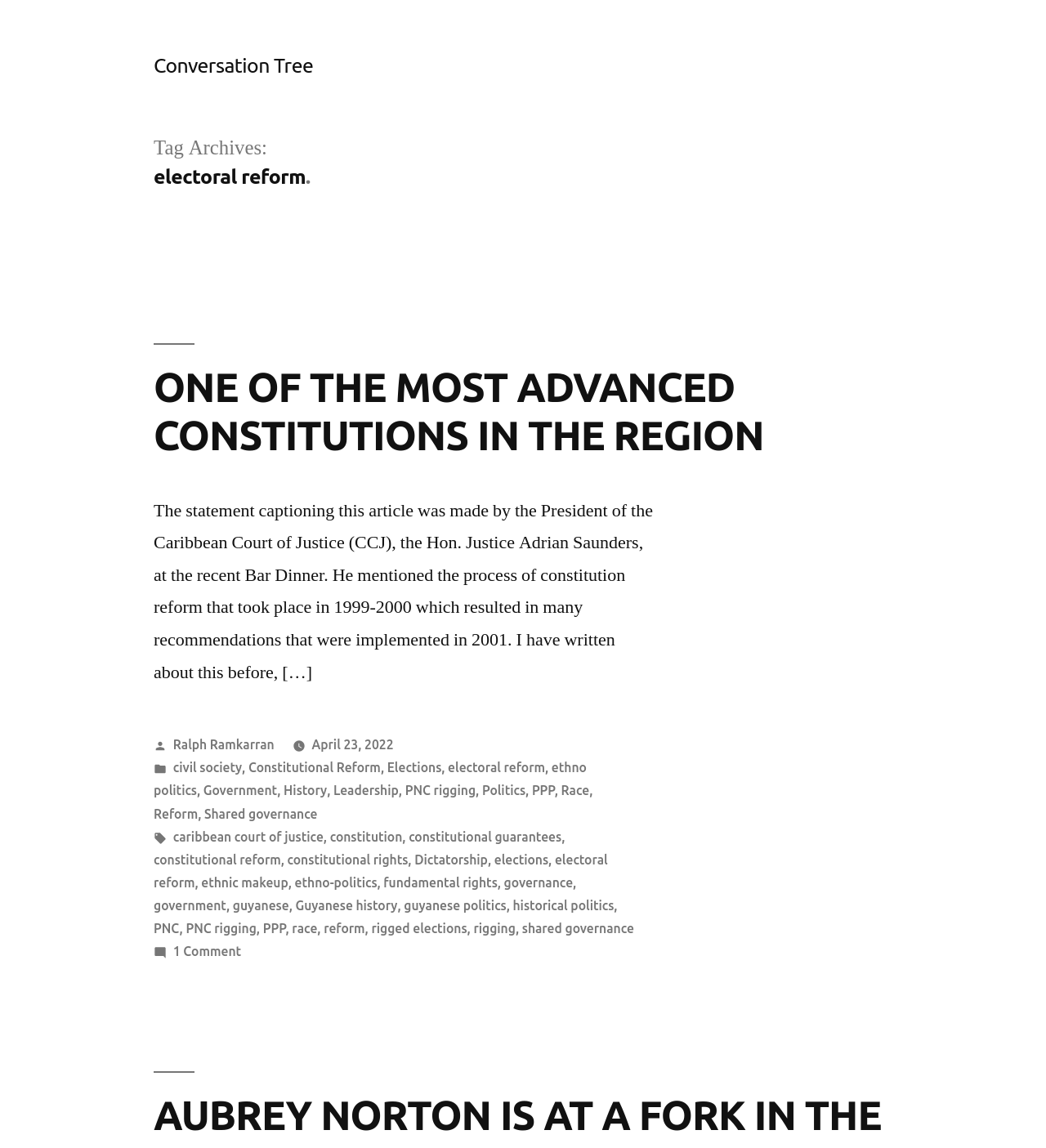Use a single word or phrase to answer the question: 
What is the topic of the article?

electoral reform